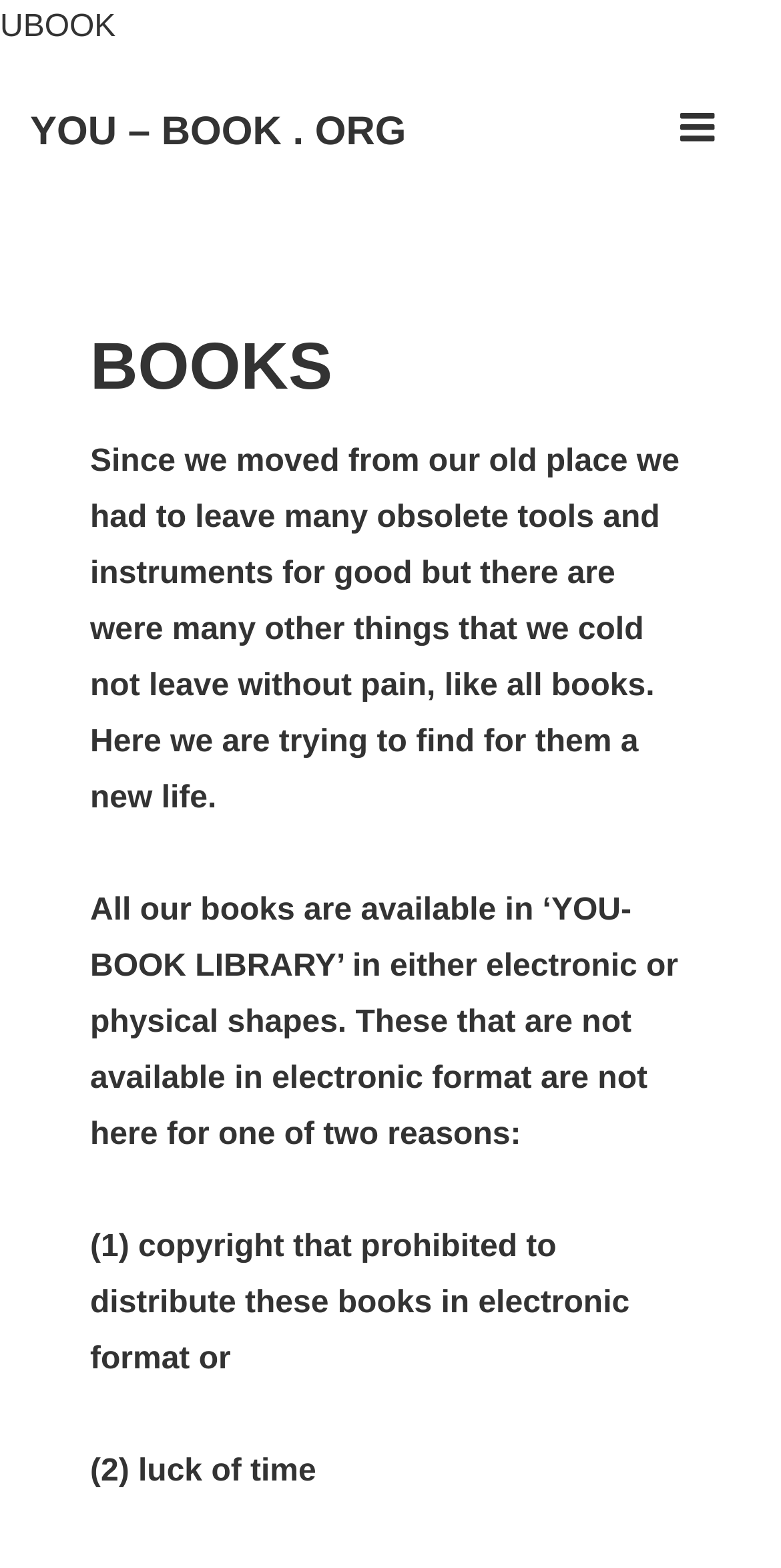Please give a succinct answer to the question in one word or phrase:
What types of book formats are available?

Electronic or physical